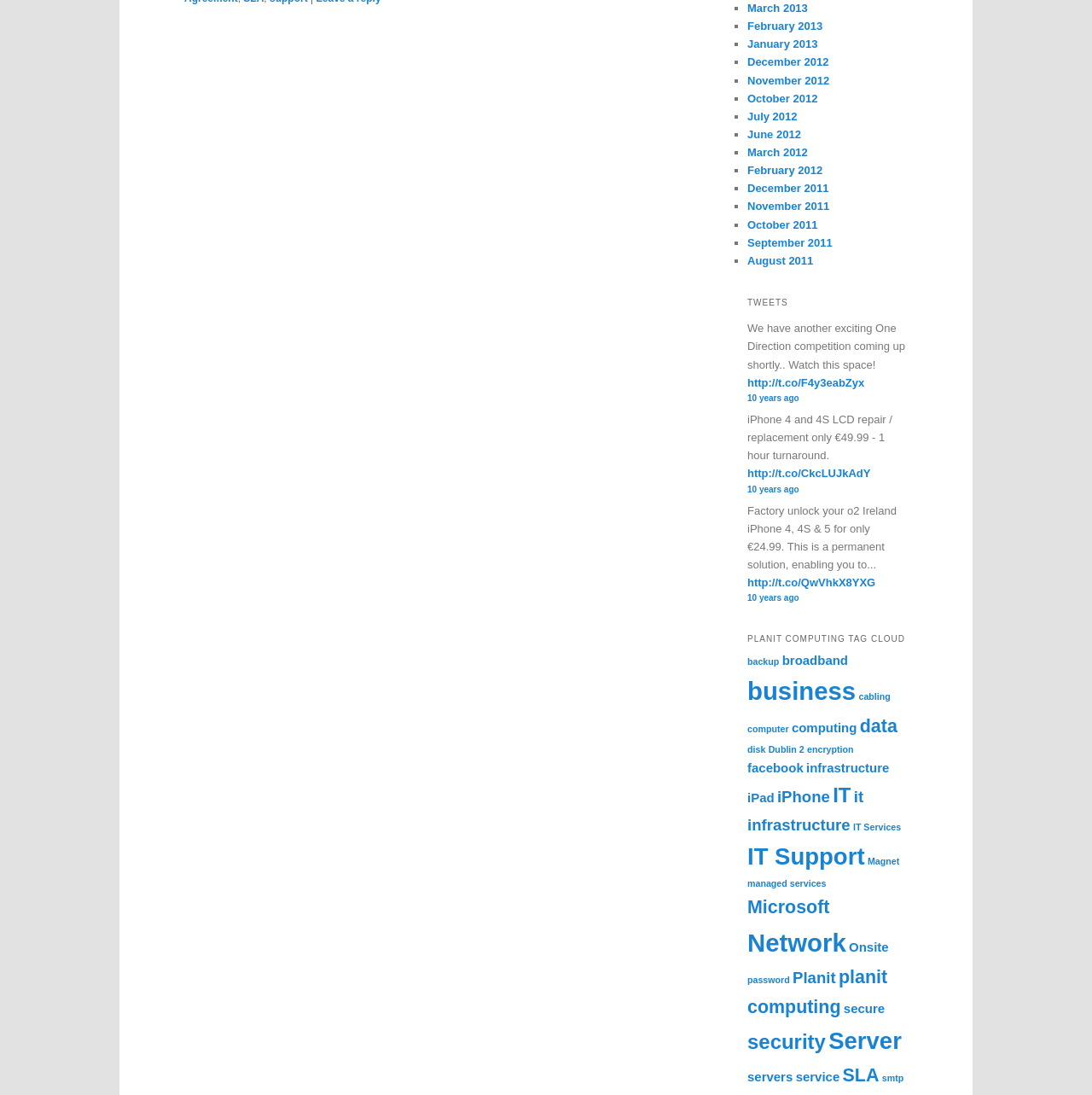What is the topic of the link 'backup (2 items)'?
Please answer using one word or phrase, based on the screenshot.

backup